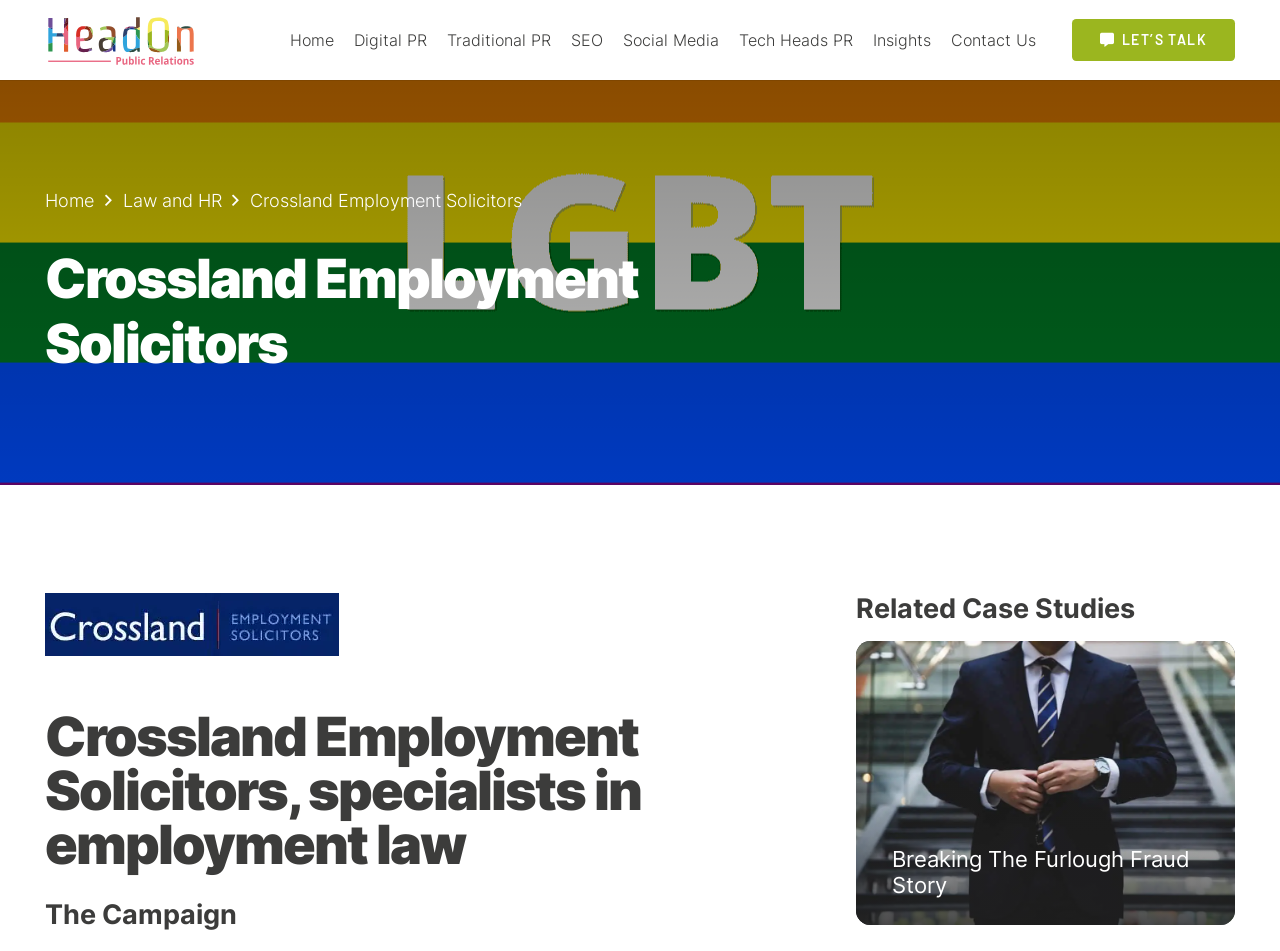Please extract and provide the main headline of the webpage.

Crossland Employment Solicitors, specialists in employment law